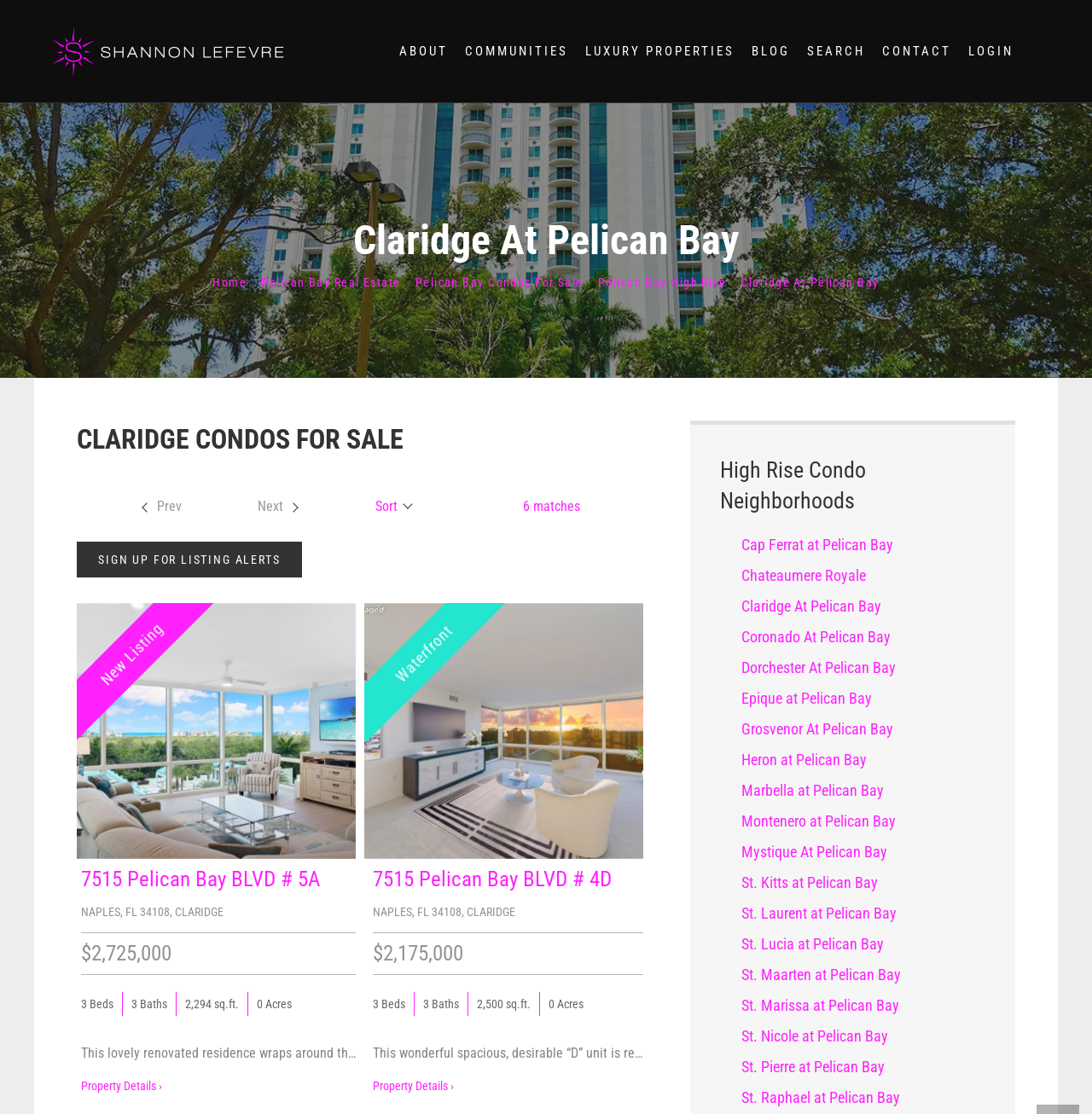Can you provide the bounding box coordinates for the element that should be clicked to implement the instruction: "Click on the 'Next' link"?

[0.225, 0.437, 0.286, 0.471]